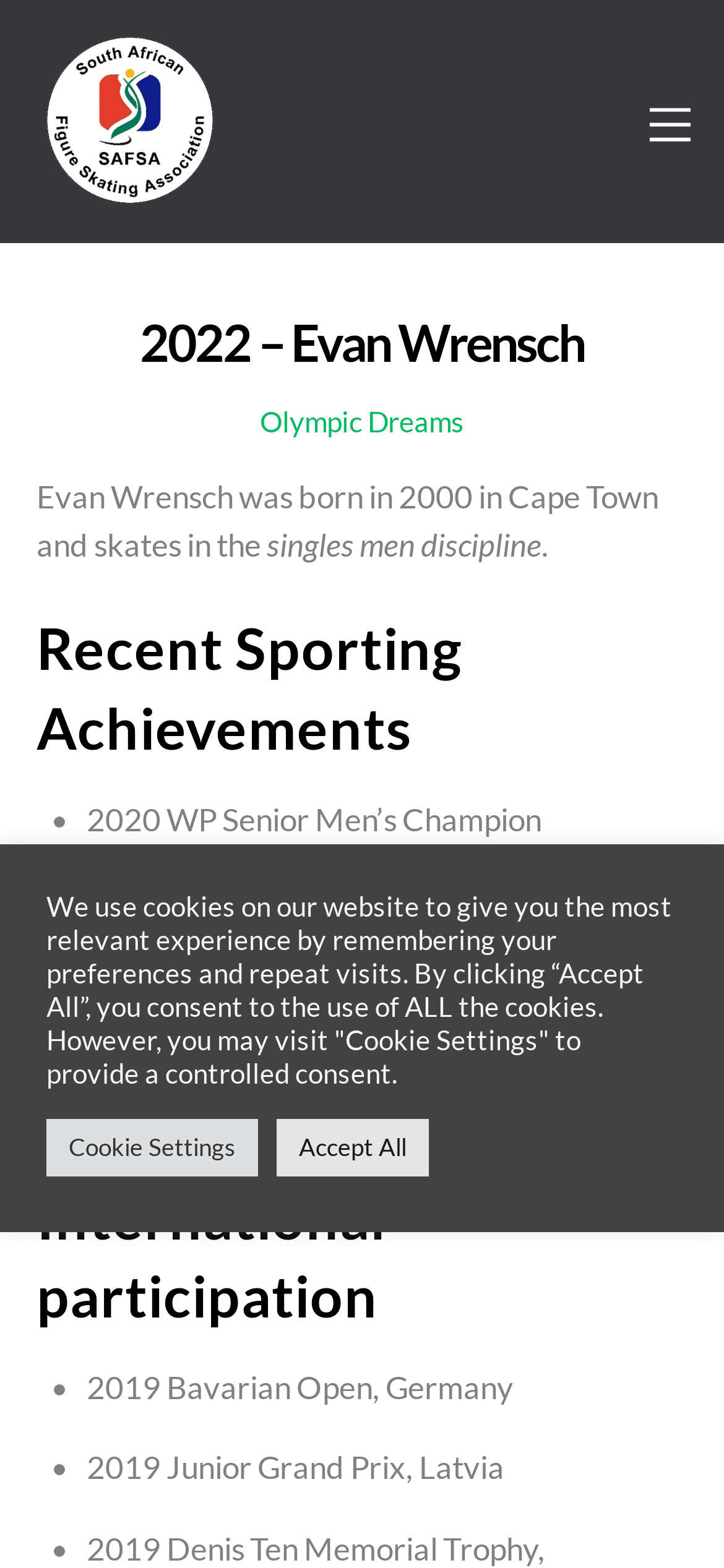Specify the bounding box coordinates (top-left x, top-left y, bottom-right x, bottom-right y) of the UI element in the screenshot that matches this description: 2022 – Evan Wrensch

[0.193, 0.199, 0.807, 0.238]